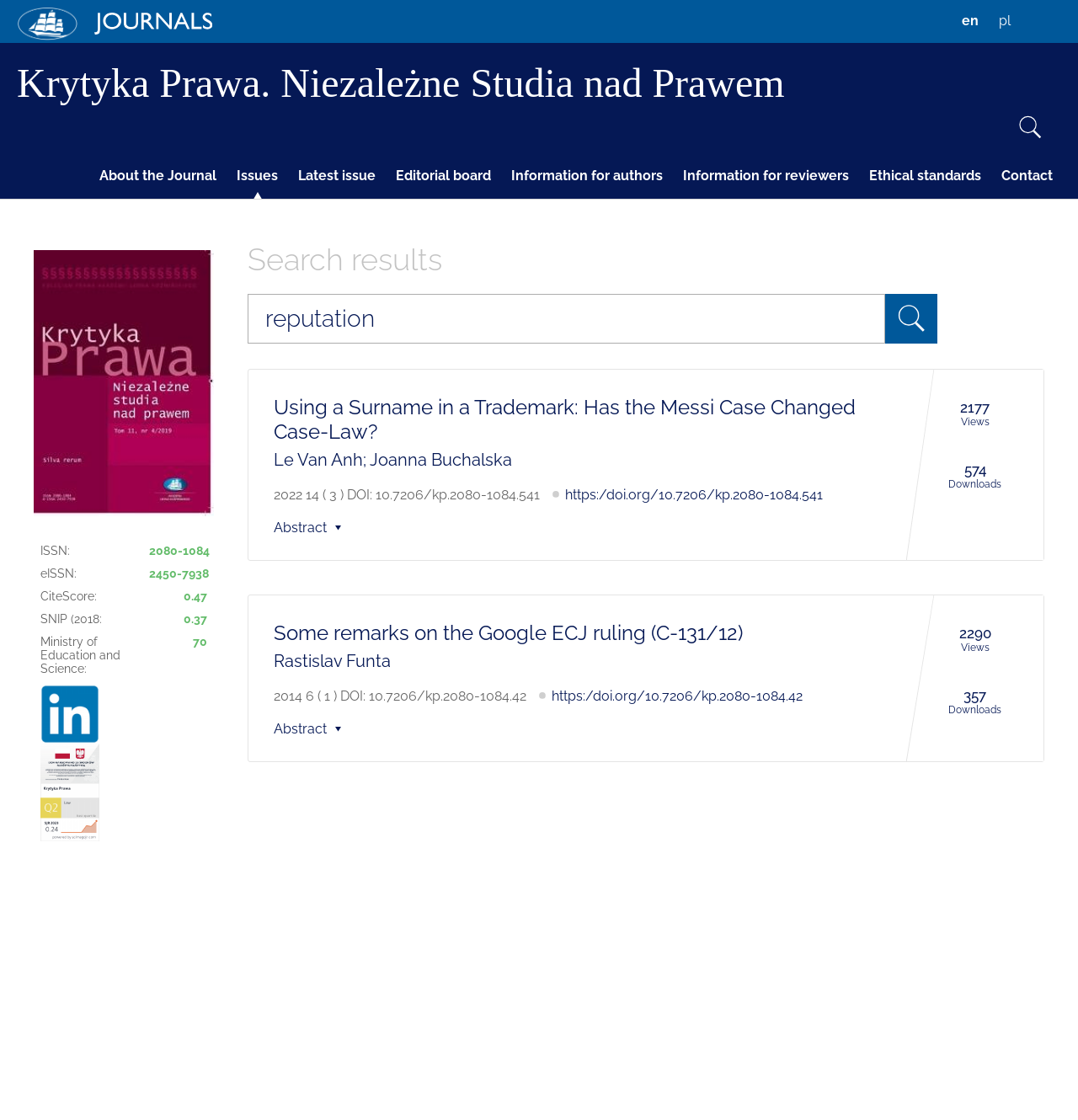Please specify the coordinates of the bounding box for the element that should be clicked to carry out this instruction: "Click the 'About the Journal' link". The coordinates must be four float numbers between 0 and 1, formatted as [left, top, right, bottom].

[0.084, 0.136, 0.209, 0.177]